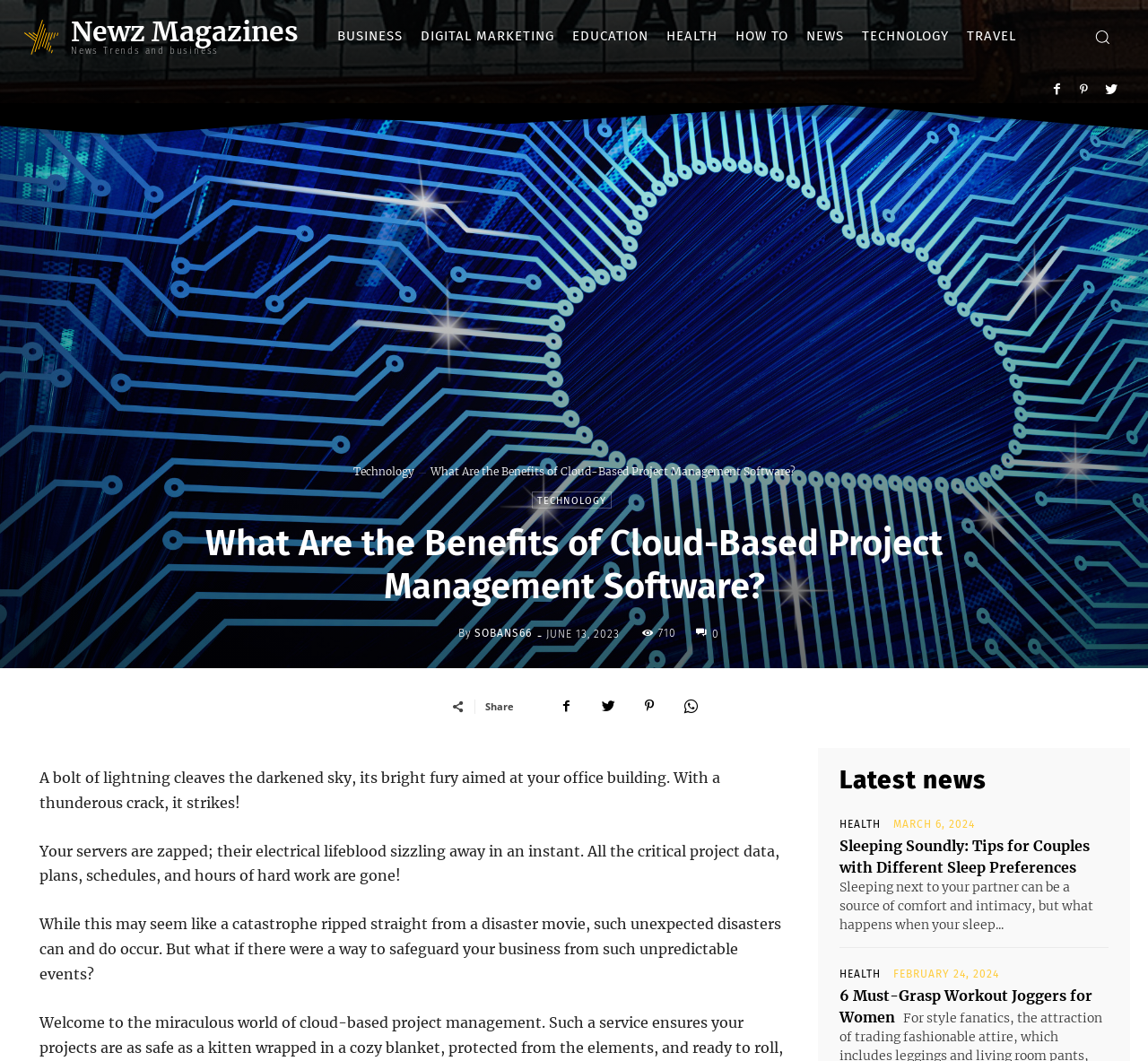Determine the main heading of the webpage and generate its text.

What Are the Benefits of Cloud-Based Project Management Software?